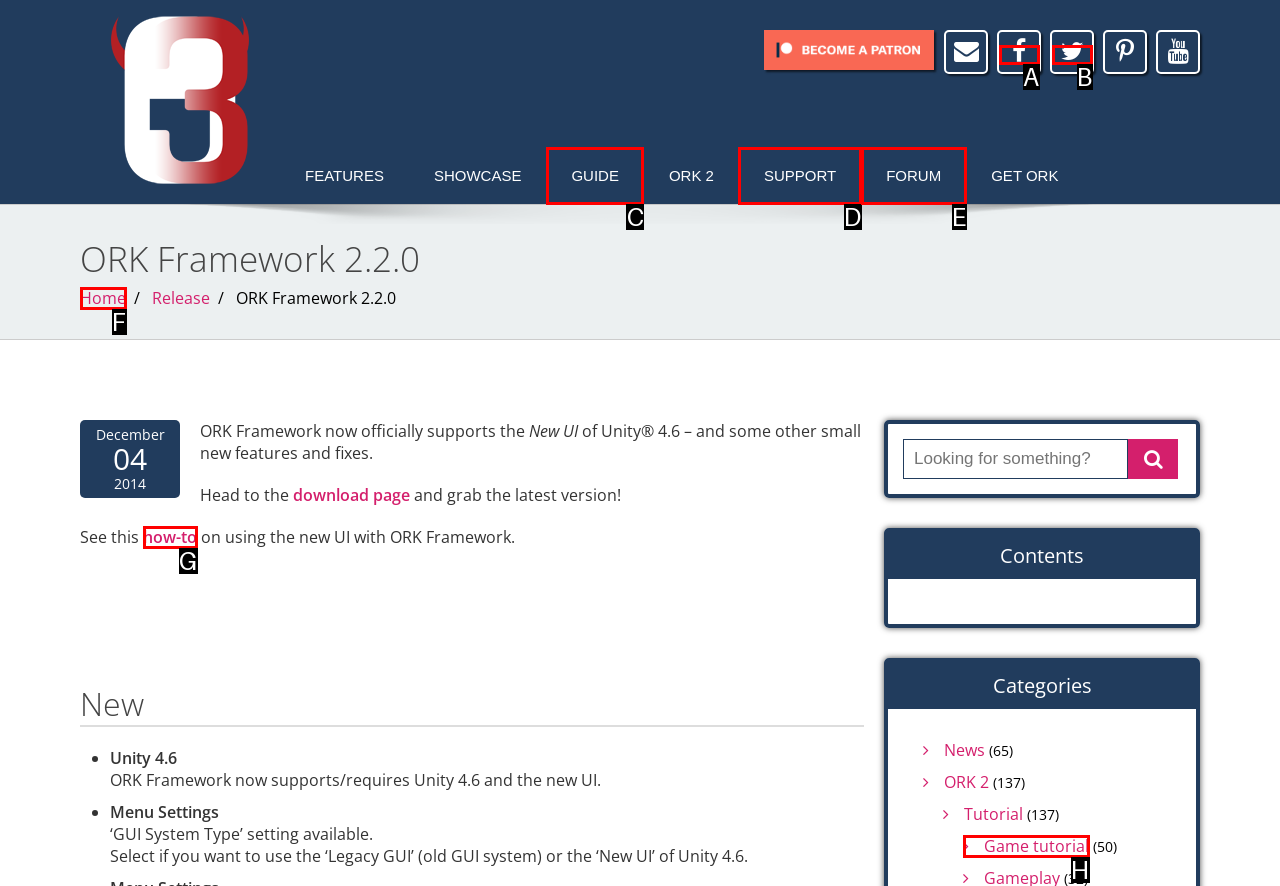From the provided options, pick the HTML element that matches the description: Support. Respond with the letter corresponding to your choice.

D